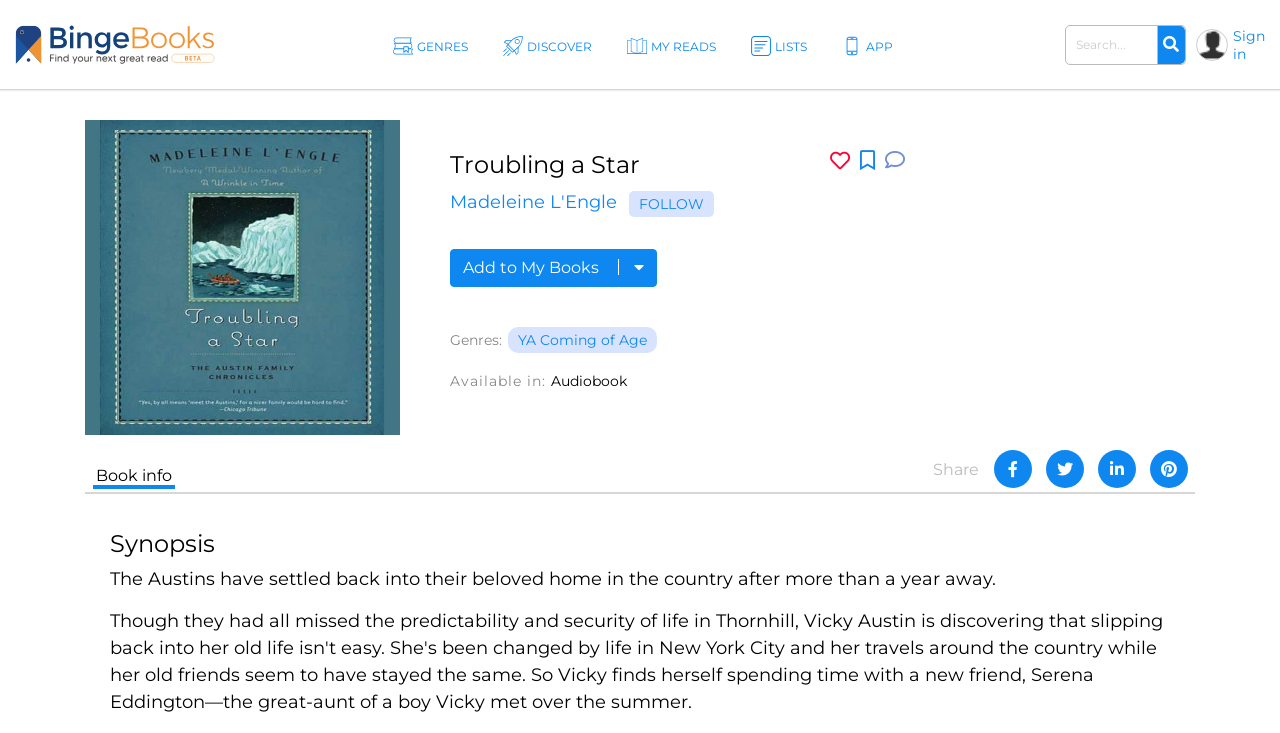Generate a comprehensive description of the webpage content.

This webpage appears to be a book details page, specifically for "Troubling a Star" by Madeleine L'Engle. At the top, there is a navigation menu with links to "Find your next great read", "GENRES", "DISCOVER", "MY READS", "LISTS", and "APP", each accompanied by a small icon. 

To the right of the navigation menu, there is a search bar with a "Search" button. Next to the search bar, there is a "Sign in" link. 

Below the navigation menu, there is a large image of the book cover, with the book title "Troubling a Star" and the author's name "Madeleine L'Engle" written above it. There are also three social media links and a "FOLLOW" button.

On the left side of the page, there are several sections of information about the book. The first section displays the book's genres, including "YA Coming of Age". The second section shows the book's availability, specifically that it is available as an audiobook. 

Further down the page, there is a "Synopsis" section, which provides a brief summary of the book: "The Austins have settled back into their beloved home in the country after more than a year away." 

At the bottom of the page, there are several links to share the book on social media platforms, as well as a "Book info" link.